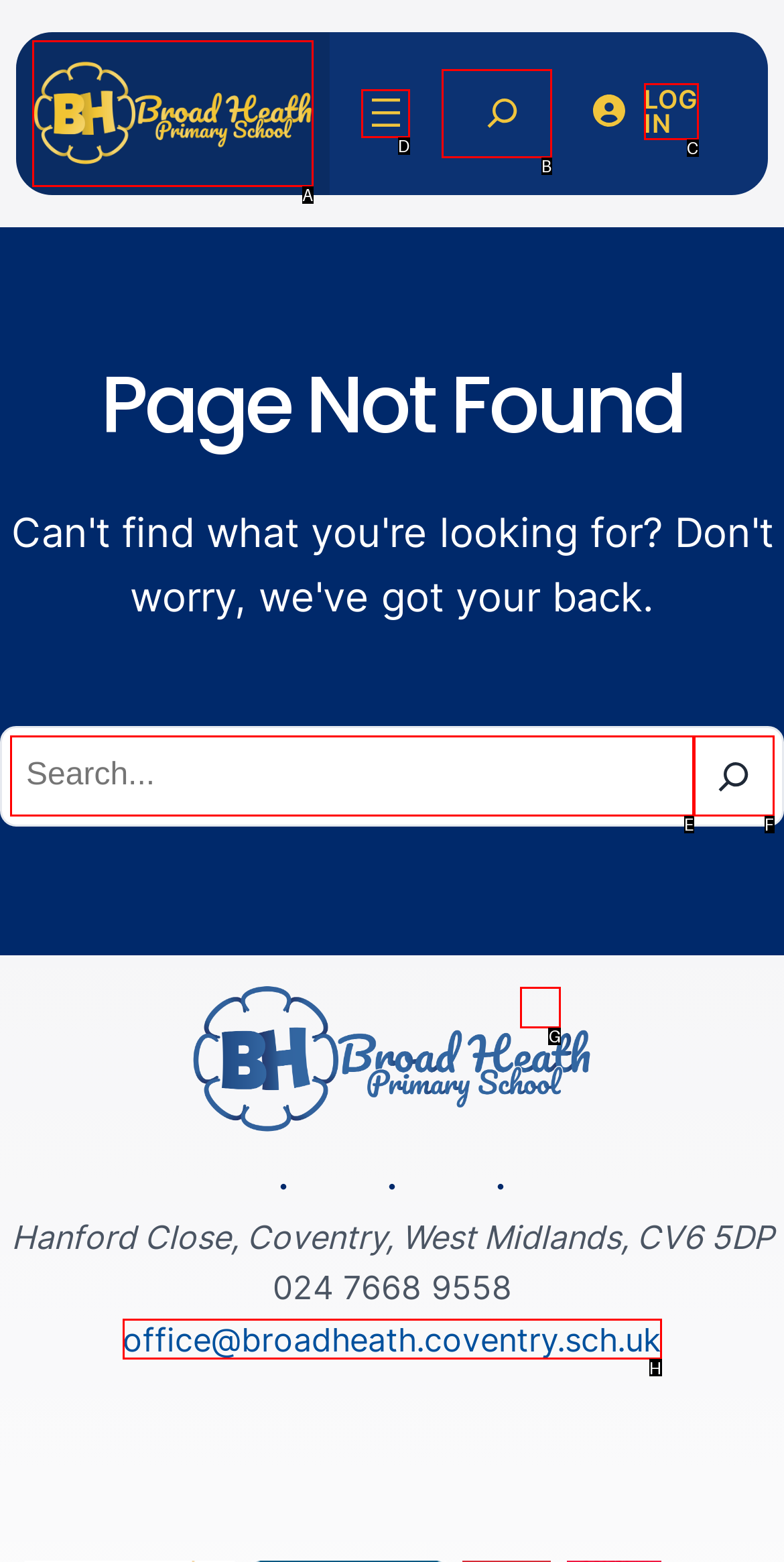Which lettered option should be clicked to achieve the task: Enlarge the image? Choose from the given choices.

G